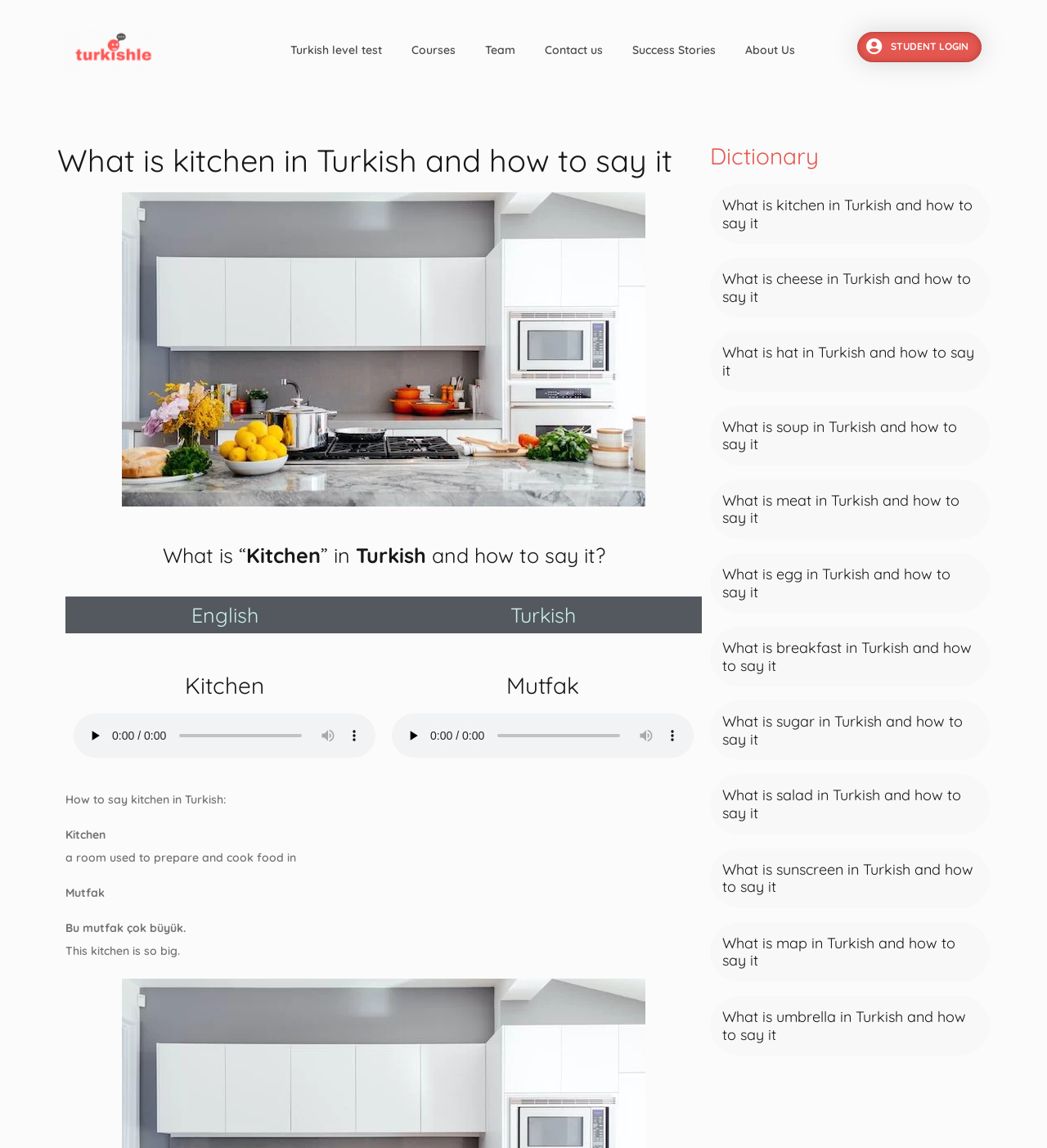Specify the bounding box coordinates of the element's area that should be clicked to execute the given instruction: "Click the 'Courses' link". The coordinates should be four float numbers between 0 and 1, i.e., [left, top, right, bottom].

[0.379, 0.031, 0.449, 0.056]